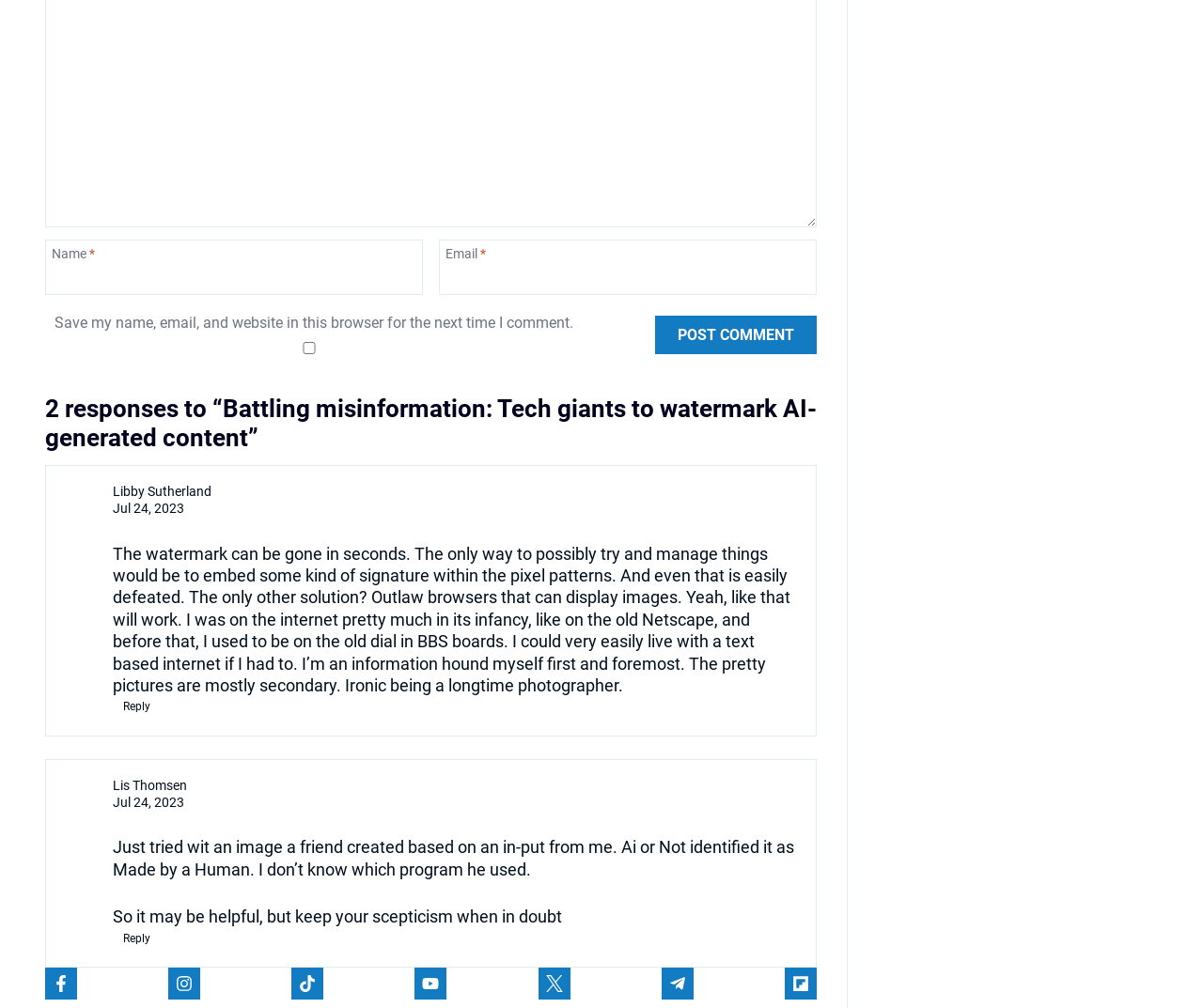Identify the bounding box coordinates of the region I need to click to complete this instruction: "Reply to Libby Sutherland".

[0.093, 0.691, 0.135, 0.713]